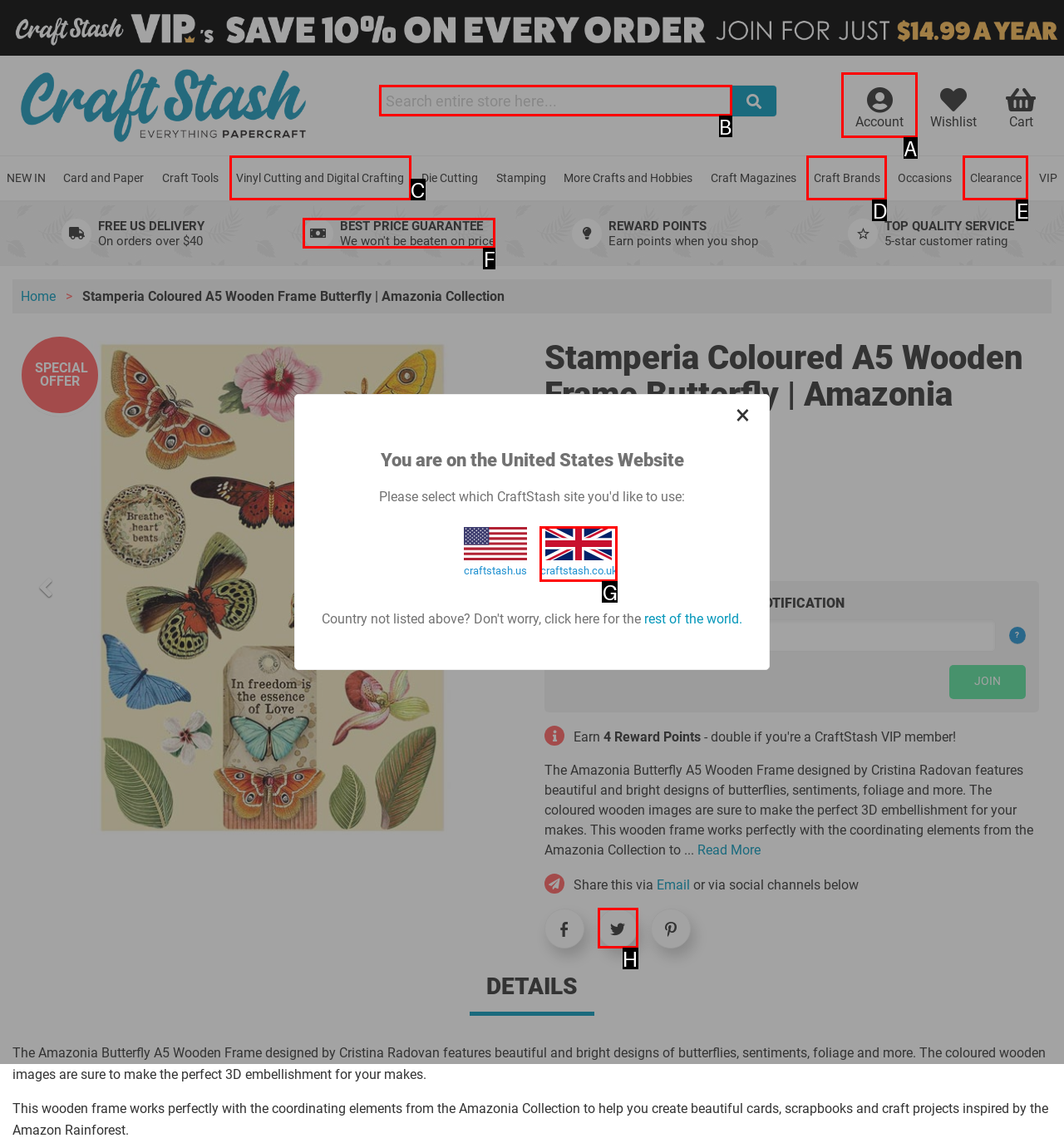Provide the letter of the HTML element that you need to click on to perform the task: View account.
Answer with the letter corresponding to the correct option.

A